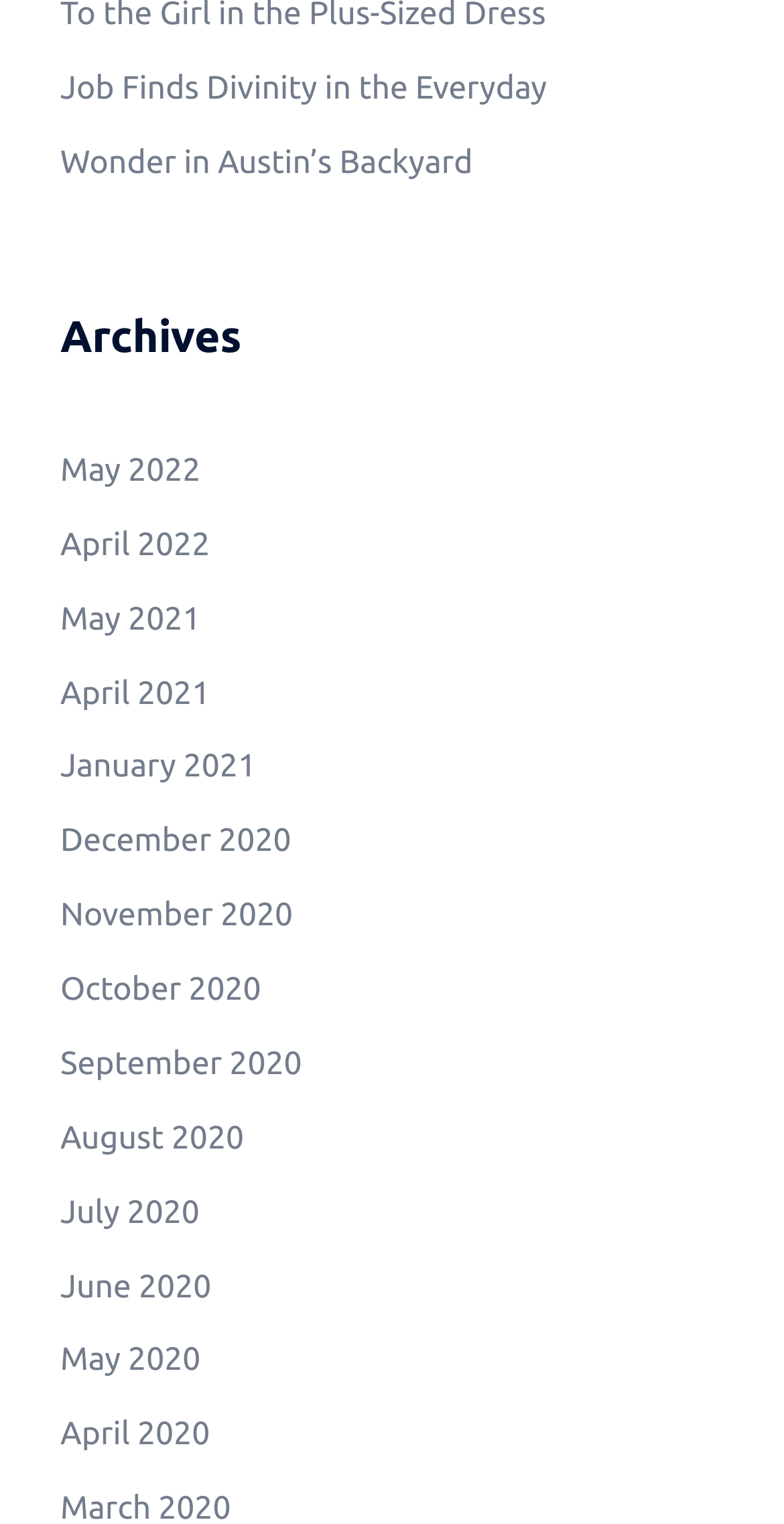How many articles are featured on the webpage?
Use the image to give a comprehensive and detailed response to the question.

I counted the number of links at the top of the webpage and found that there are two article titles, 'Job Finds Divinity in the Everyday' and 'Wonder in Austin’s Backyard', which suggests that there are two featured articles on the webpage.